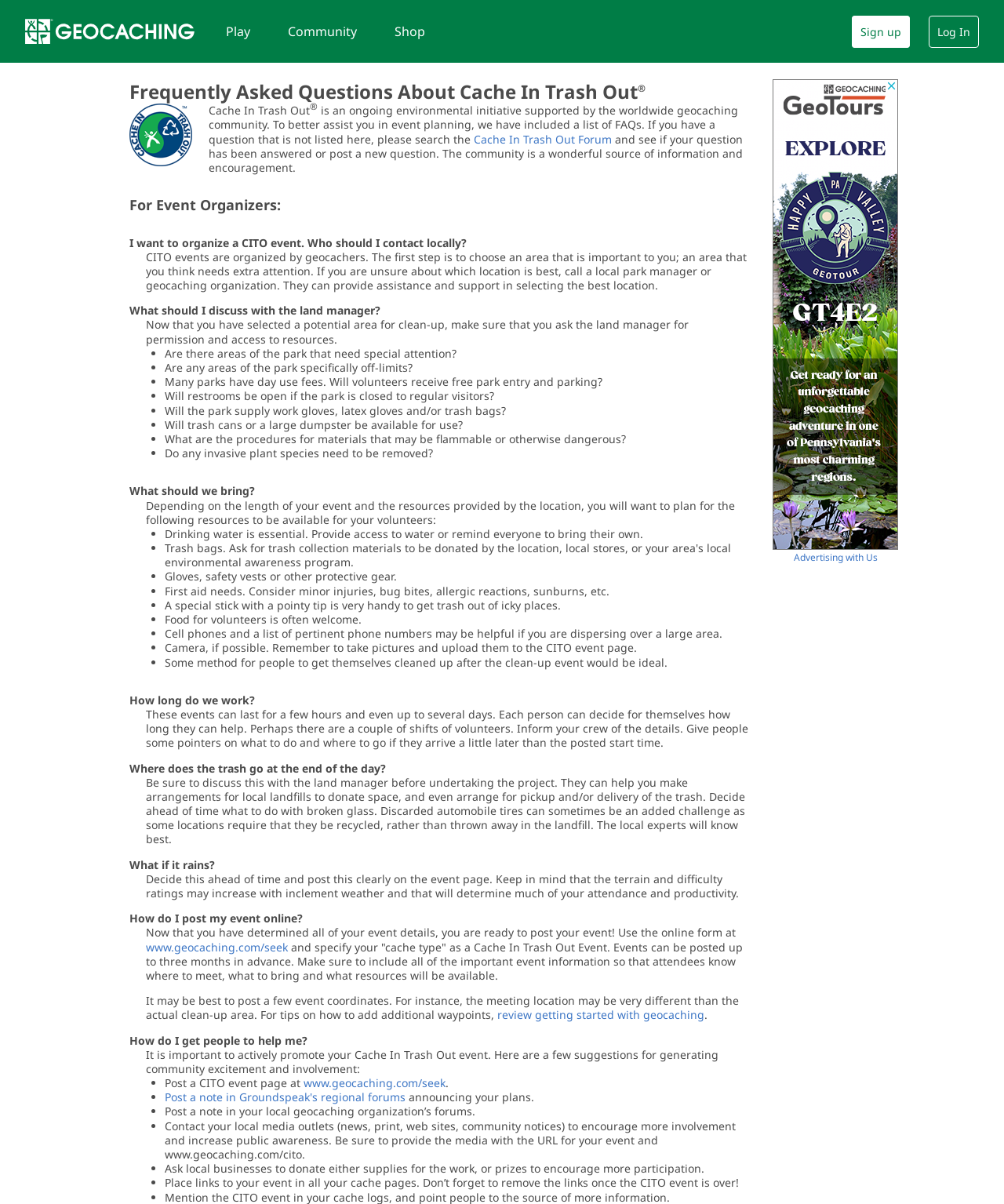Identify and provide the bounding box coordinates of the UI element described: "review getting started with geocaching". The coordinates should be formatted as [left, top, right, bottom], with each number being a float between 0 and 1.

[0.495, 0.837, 0.702, 0.849]